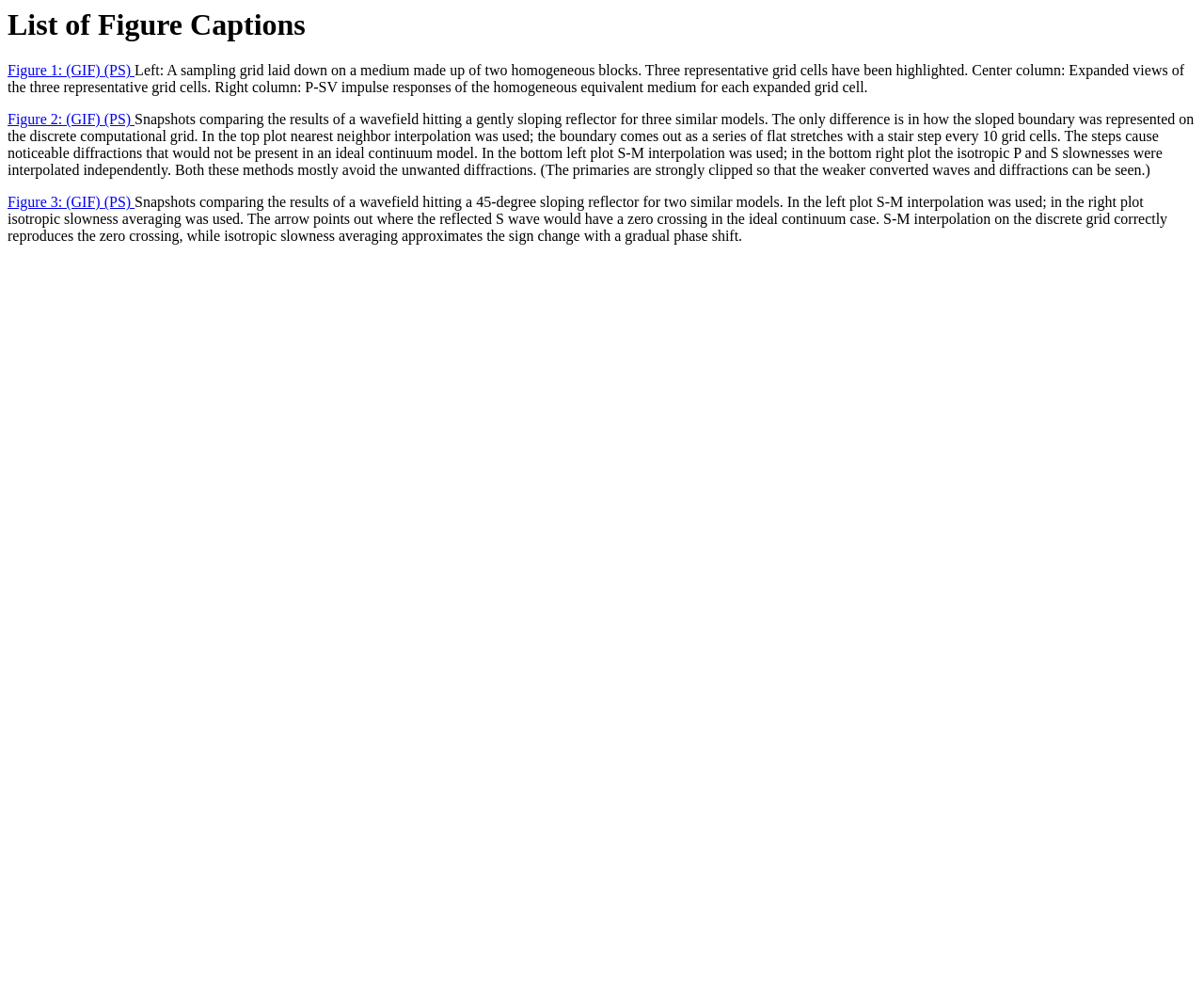Please answer the following question using a single word or phrase: 
How many models are compared in Figure 3?

2